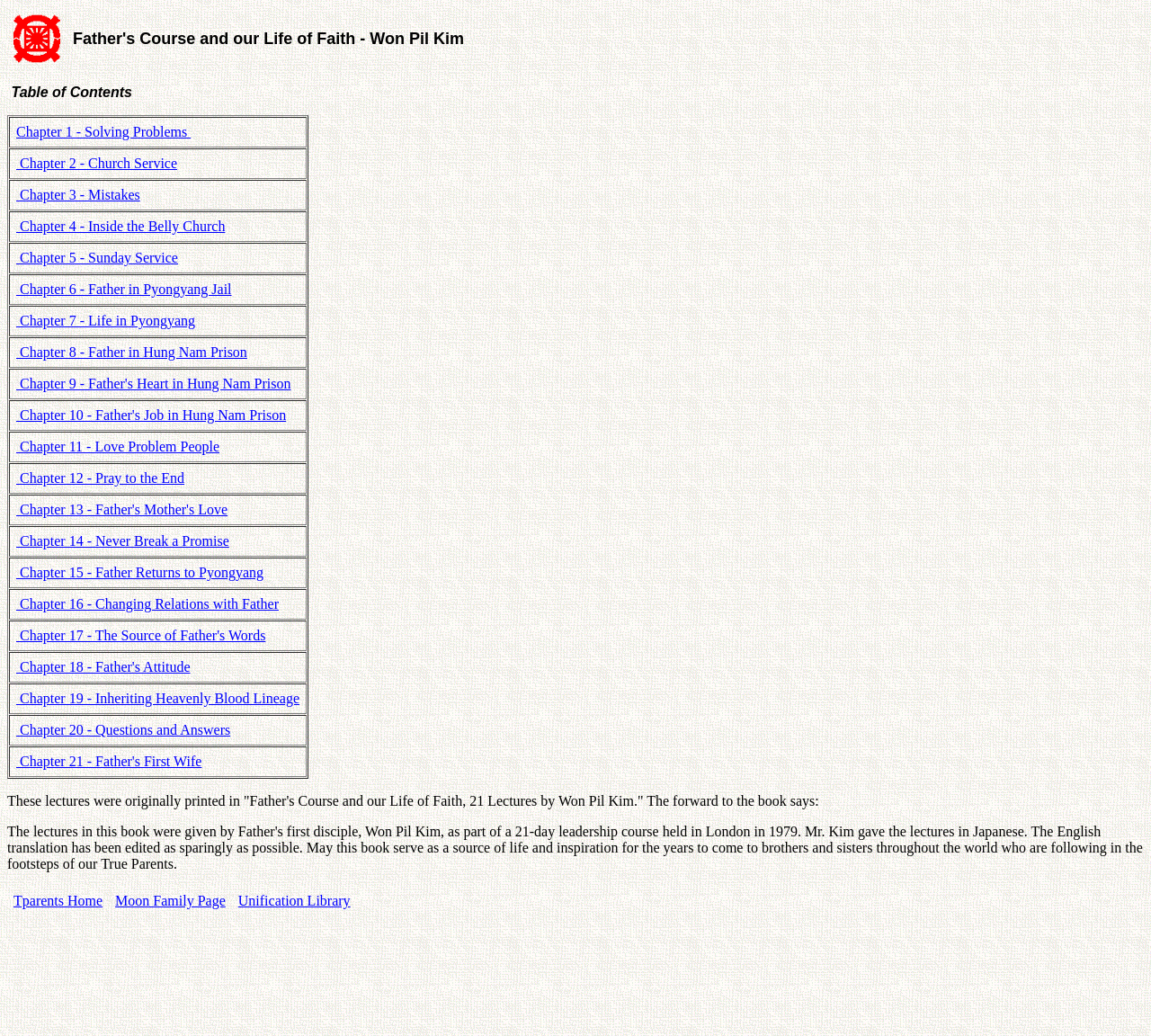Please provide the bounding box coordinates for the element that needs to be clicked to perform the following instruction: "View Chapter 20 - Questions and Answers". The coordinates should be given as four float numbers between 0 and 1, i.e., [left, top, right, bottom].

[0.014, 0.697, 0.2, 0.712]